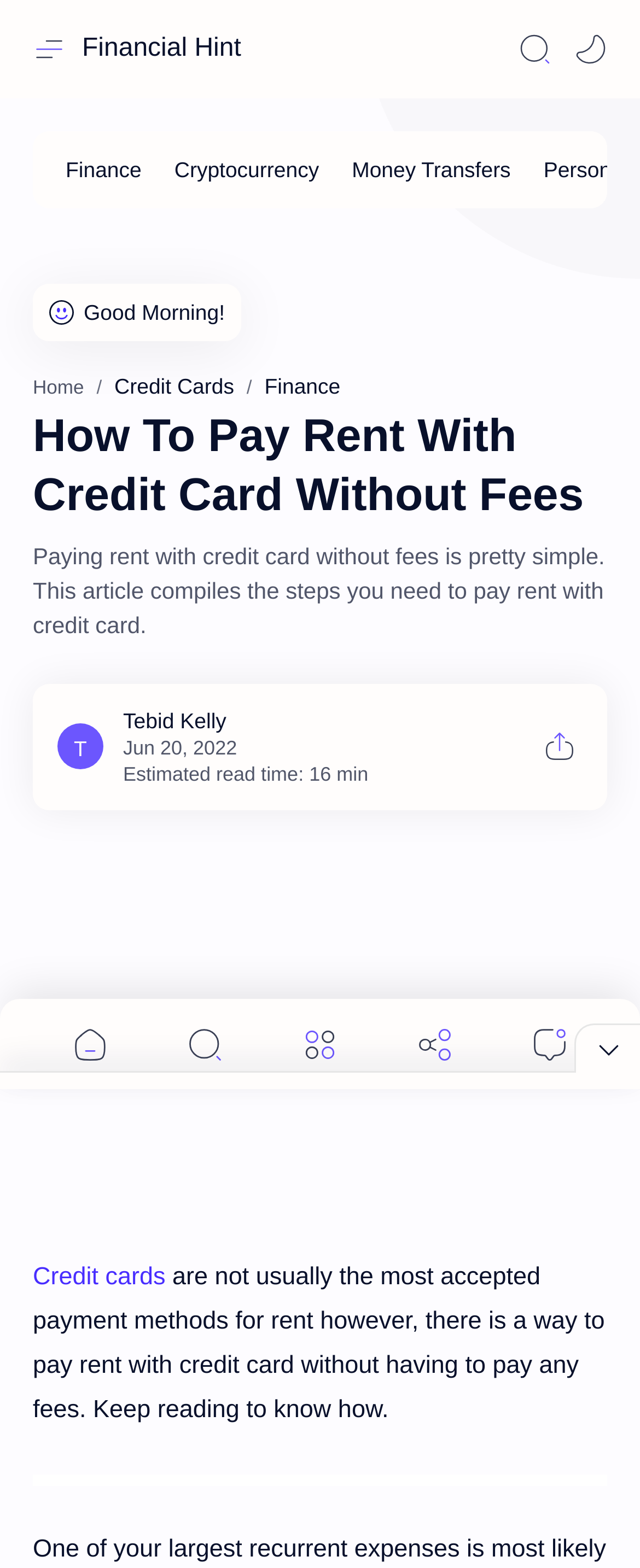What is the website's name?
With the help of the image, please provide a detailed response to the question.

I determined the website's name by looking at the heading element with the text 'Financial Hint' which is located at the top of the webpage, indicating that it is the website's title.